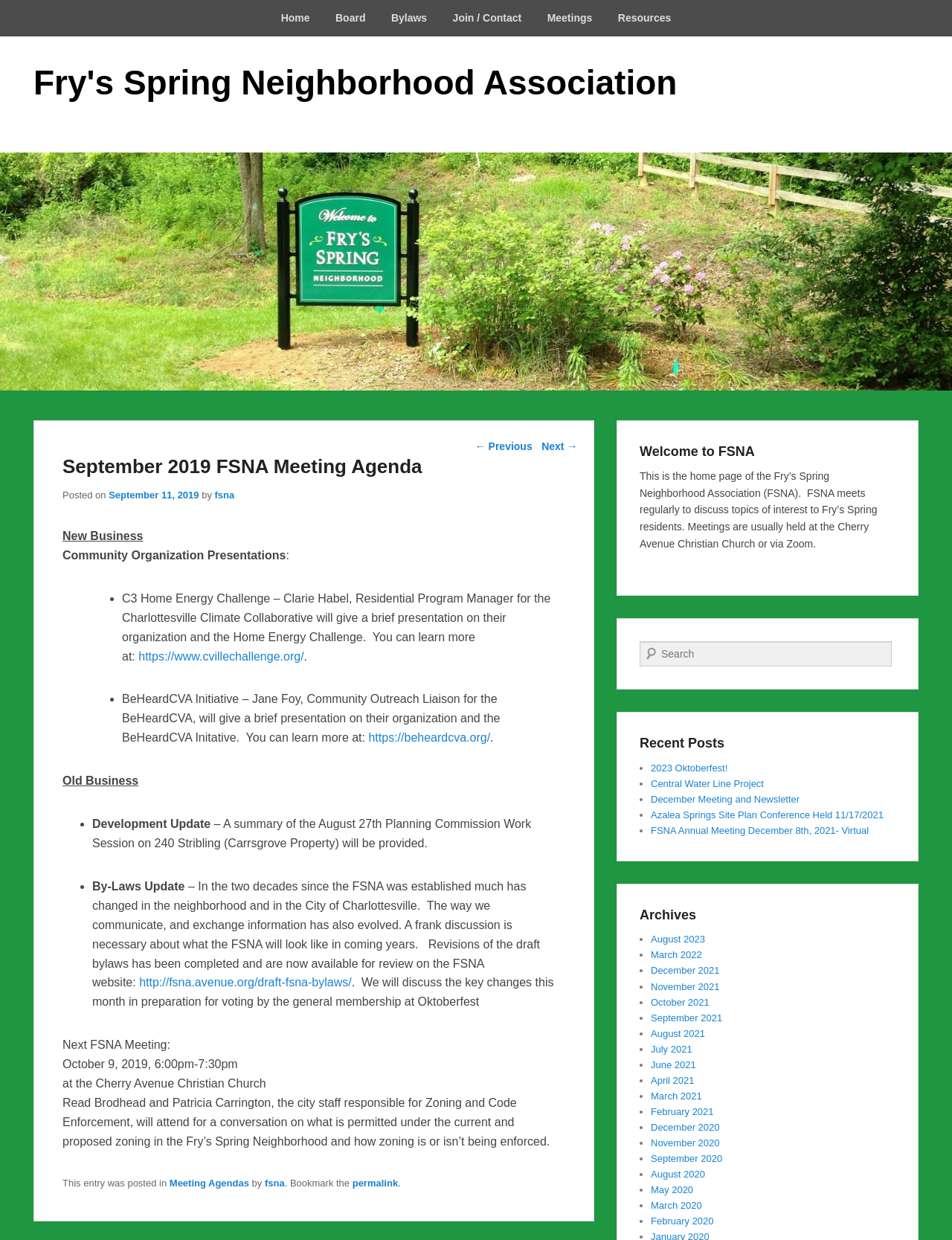Locate the bounding box coordinates of the element I should click to achieve the following instruction: "Read more about the 'C3 Home Energy Challenge'".

[0.145, 0.524, 0.319, 0.534]